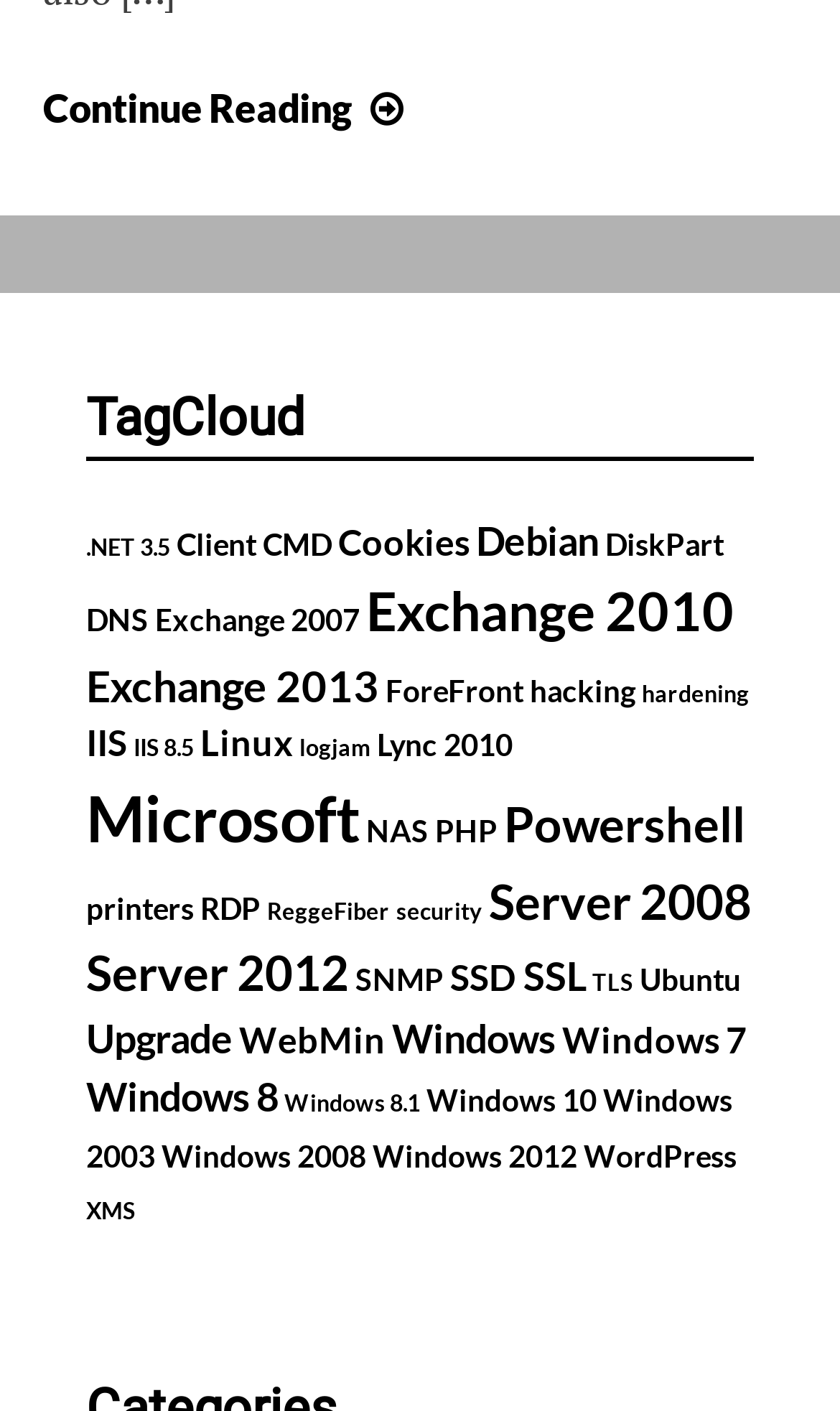Locate the bounding box coordinates of the item that should be clicked to fulfill the instruction: "Read about 'Exchange 2010'".

[0.436, 0.41, 0.874, 0.456]